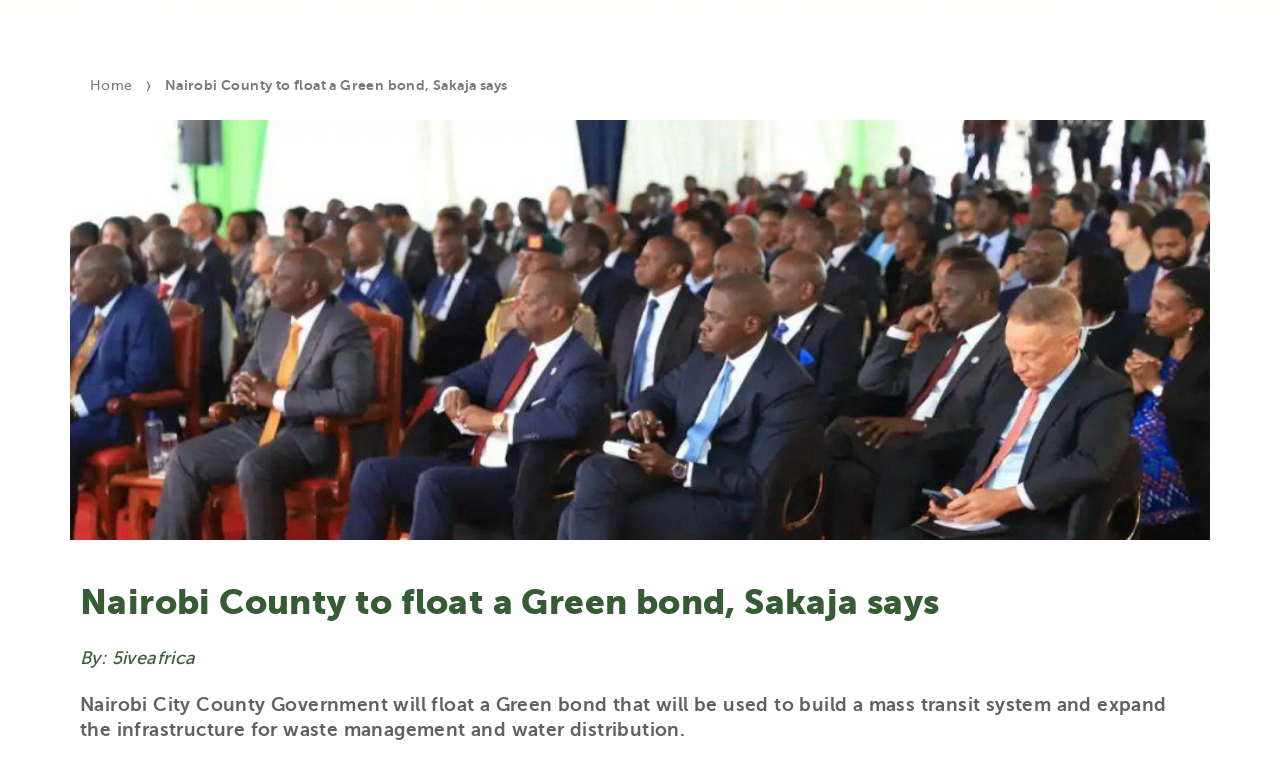Please locate the bounding box coordinates for the element that should be clicked to achieve the following instruction: "Go to About Us page". Ensure the coordinates are given as four float numbers between 0 and 1, i.e., [left, top, right, bottom].

[0.221, 0.013, 0.306, 0.056]